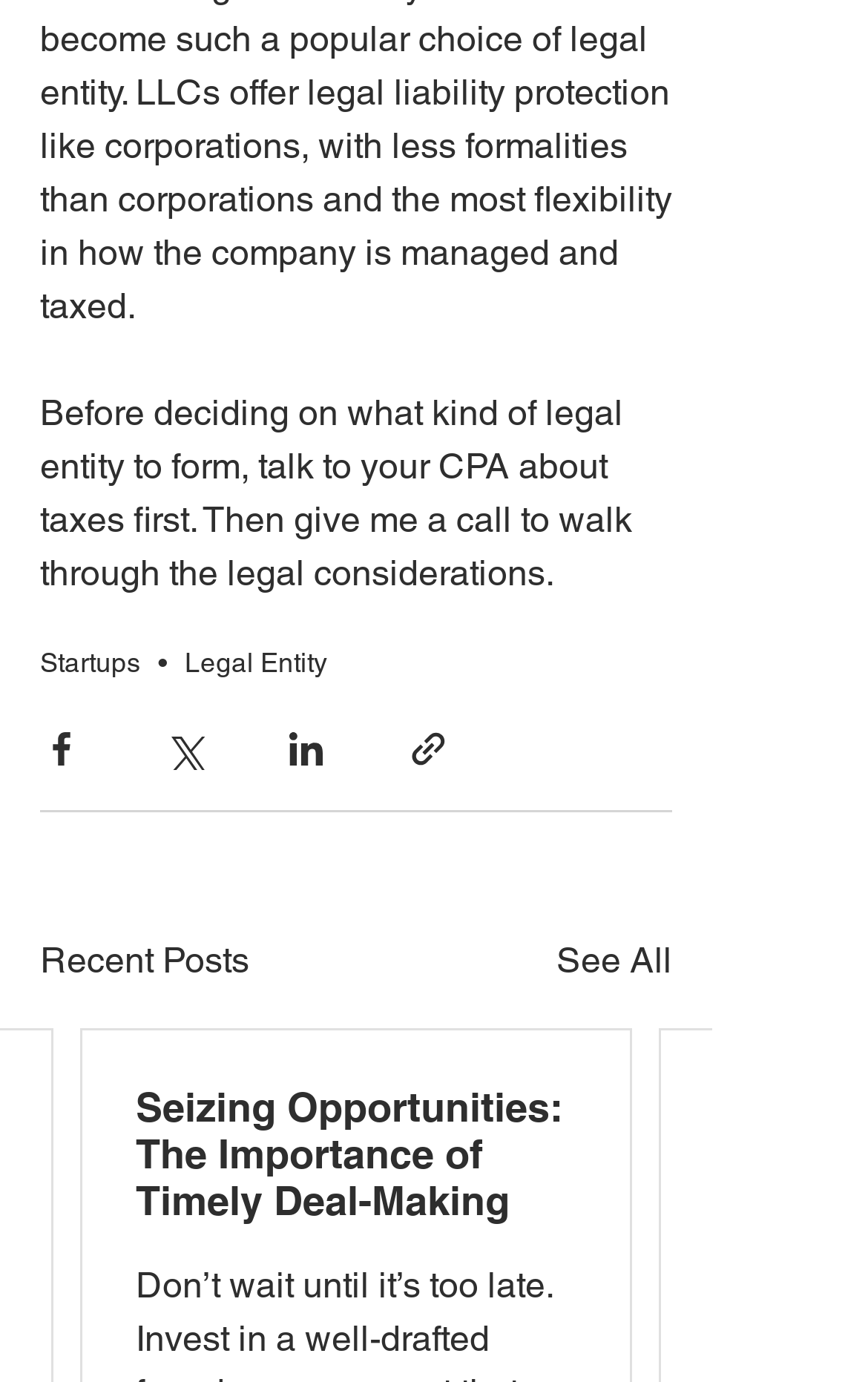Predict the bounding box coordinates of the UI element that matches this description: "aria-label="Share via Twitter"". The coordinates should be in the format [left, top, right, bottom] with each value between 0 and 1.

[0.187, 0.527, 0.236, 0.558]